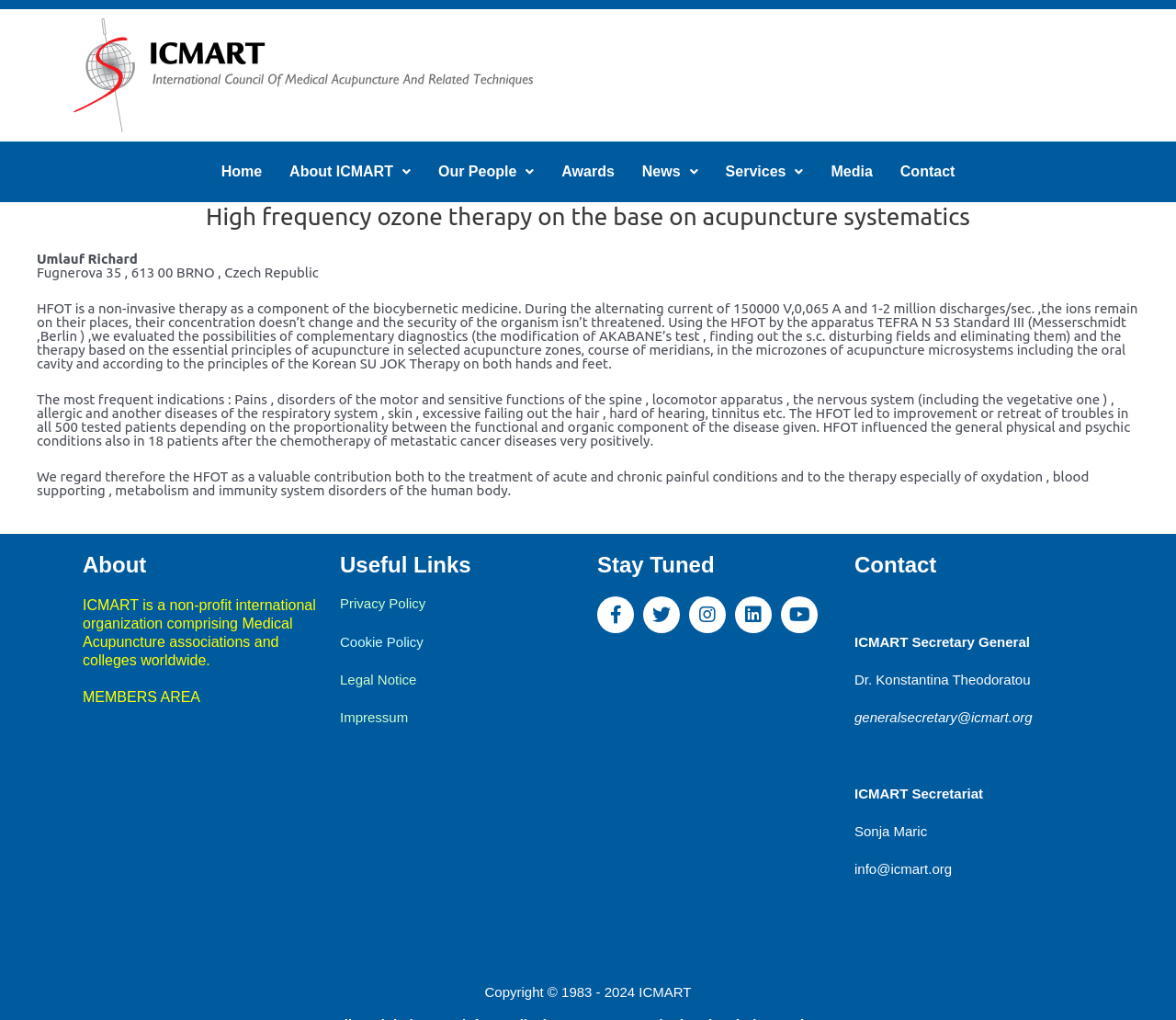Please predict the bounding box coordinates of the element's region where a click is necessary to complete the following instruction: "Go to About ICMART". The coordinates should be represented by four float numbers between 0 and 1, i.e., [left, top, right, bottom].

[0.234, 0.139, 0.361, 0.198]